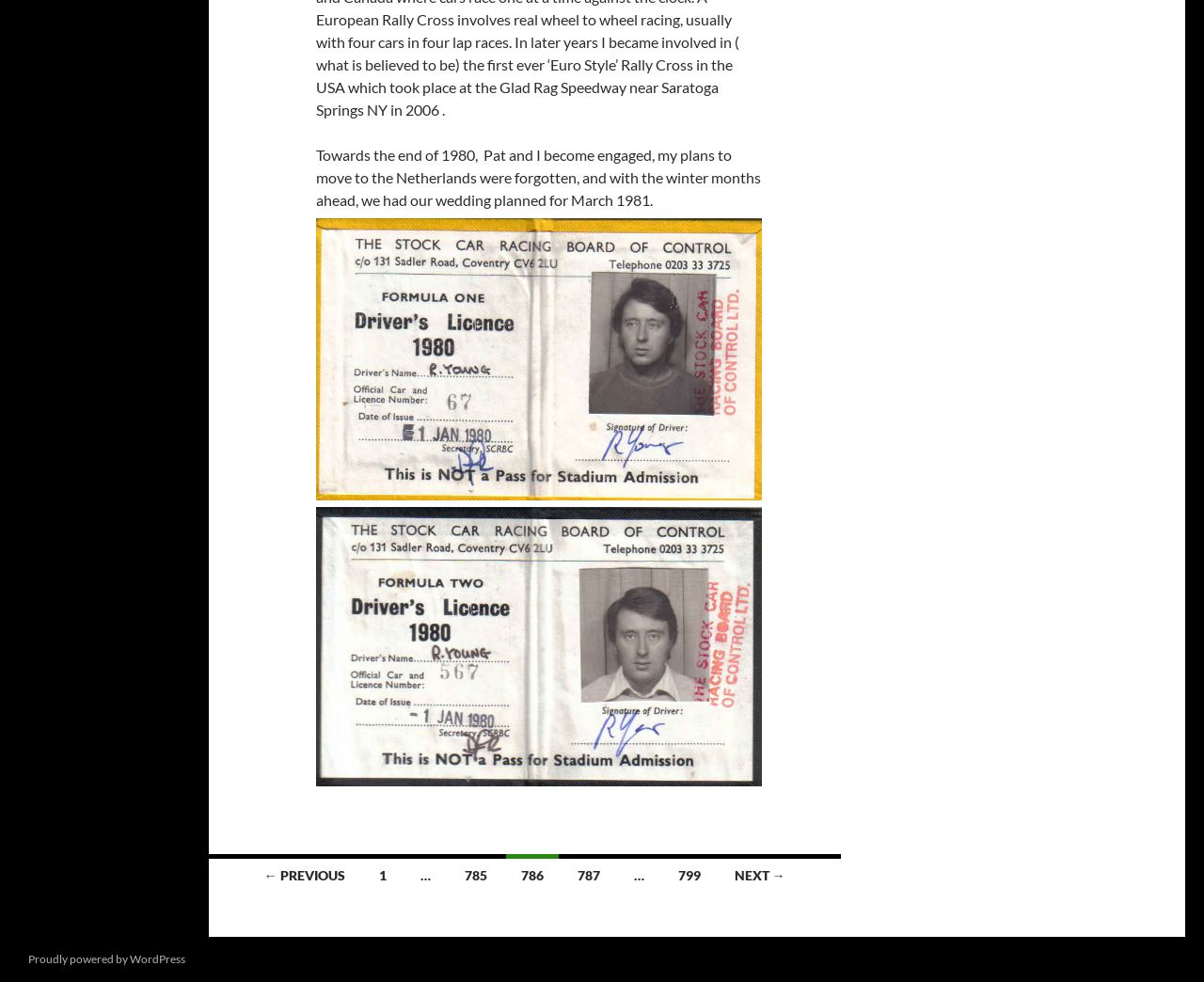Please find and report the bounding box coordinates of the element to click in order to perform the following action: "View post 785". The coordinates should be expressed as four float numbers between 0 and 1, in the format [left, top, right, bottom].

[0.373, 0.87, 0.417, 0.908]